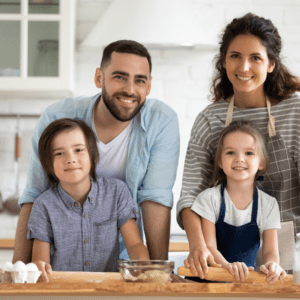Respond with a single word or phrase for the following question: 
What is the daughter wearing?

Blue apron